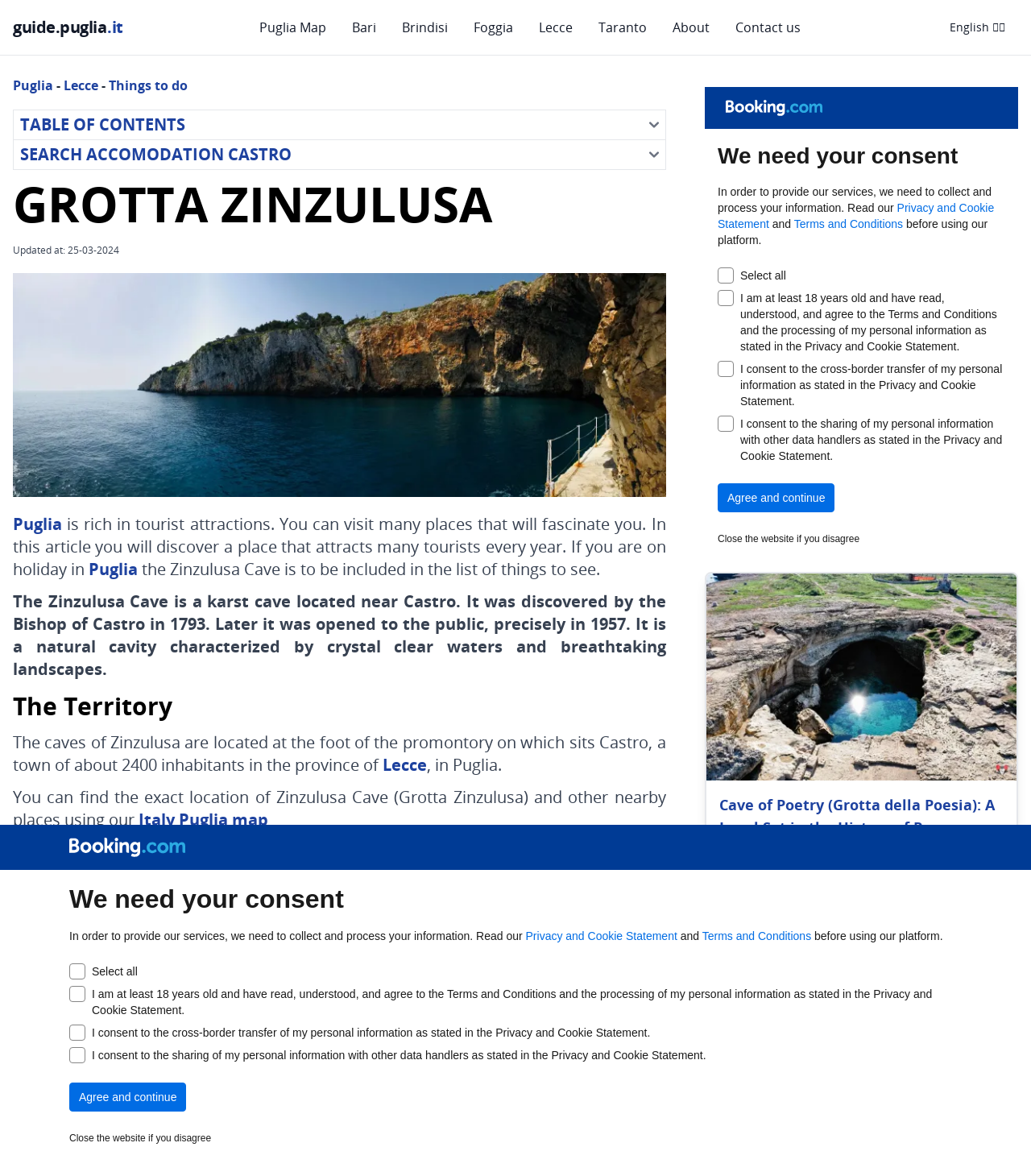Give an extensive and precise description of the webpage.

This webpage is about Grotta Zinzulusa, a karst cave in Puglia, Italy. At the top, there is a navigation menu with links to different regions in Puglia, including Bari, Brindisi, Foggia, Lecce, and Taranto. Below the navigation menu, there is a button to toggle the table of contents and a search bar for accommodations in Castro.

The main content of the webpage is divided into sections. The first section introduces Grotta Zinzulusa, describing it as a natural cavity with crystal-clear waters and breathtaking landscapes. There is an image of the cave above the text.

The next section, "The Territory," provides information about the location of the cave, which is near the town of Castro in the province of Lecce, Puglia. The text describes the town of Castro, its history, and its climate.

Below this section, there is an iframe that takes up a significant portion of the page. To the right of the iframe, there is a link to a guided tour of the Cave of Poetry, a natural pool, with an accompanying image.

Finally, there is a section that describes the Cave of Poetry, a natural pool nestled in the heart of Salento. The text invites readers to embark on a journey through nature, history, and curiosities that captivate every visitor.